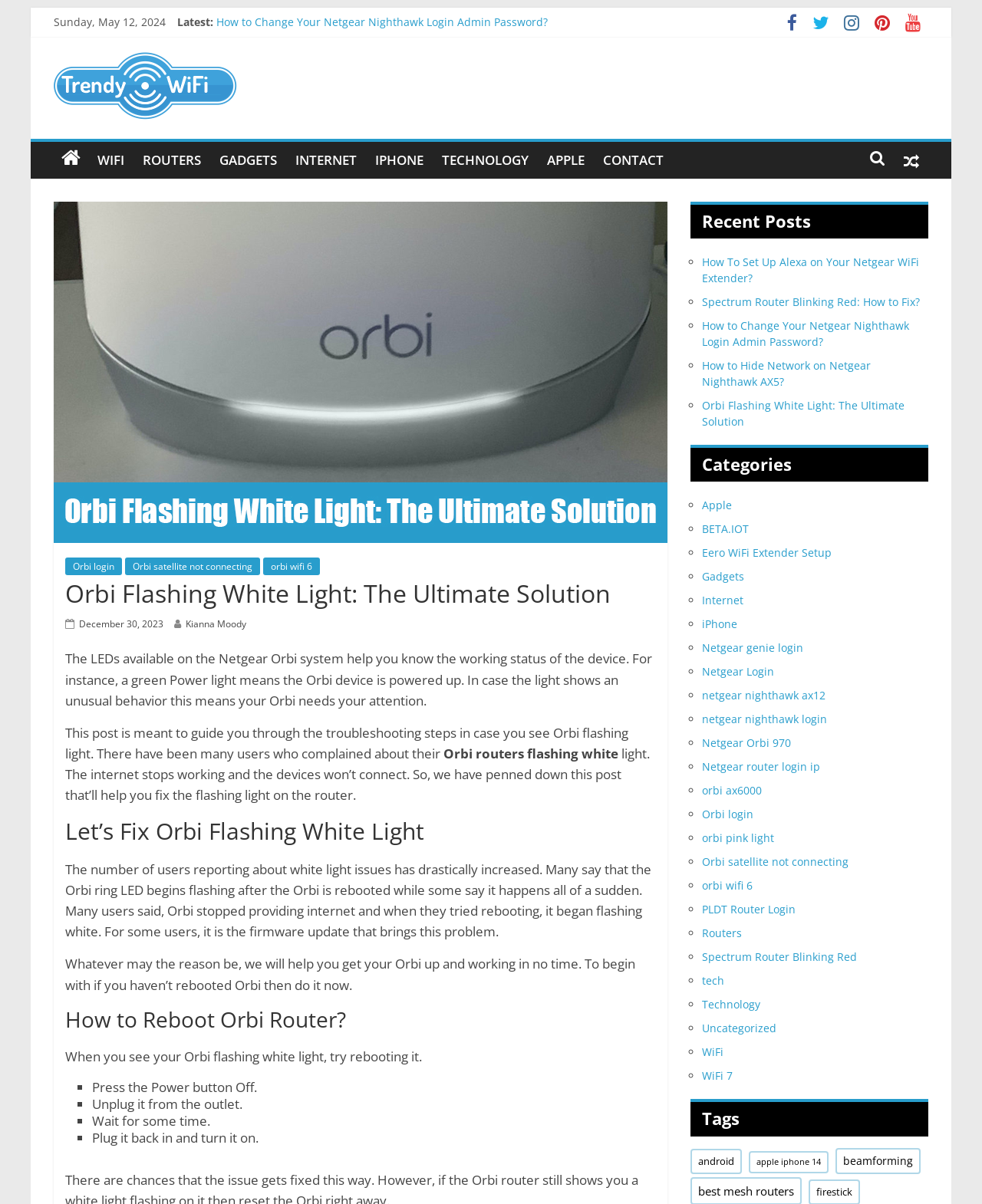Provide a brief response using a word or short phrase to this question:
What categories are available on this website?

Apple, BETA.IOT, Eero WiFi Extender Setup, Gadgets, etc.